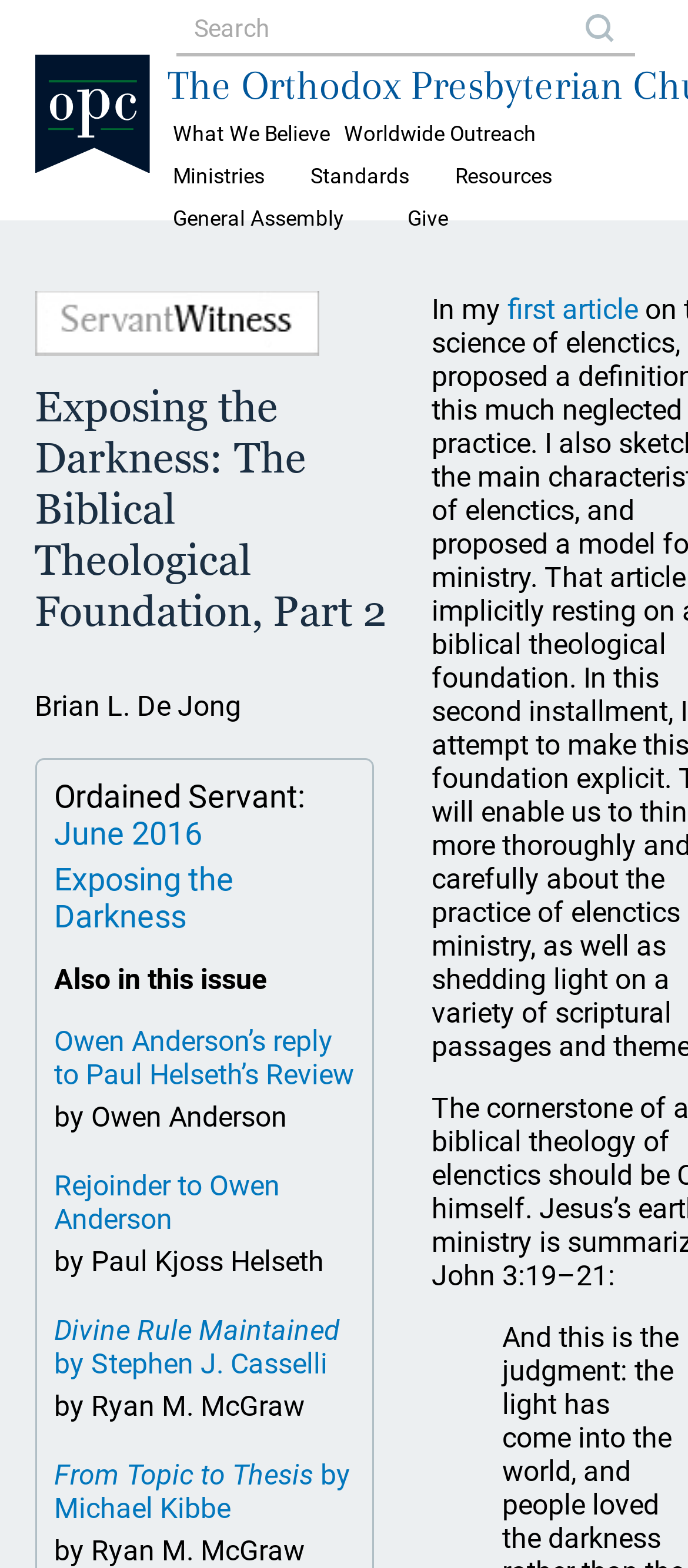Kindly determine the bounding box coordinates for the clickable area to achieve the given instruction: "Click on 'Exposing the Darkness'".

[0.078, 0.549, 0.34, 0.596]